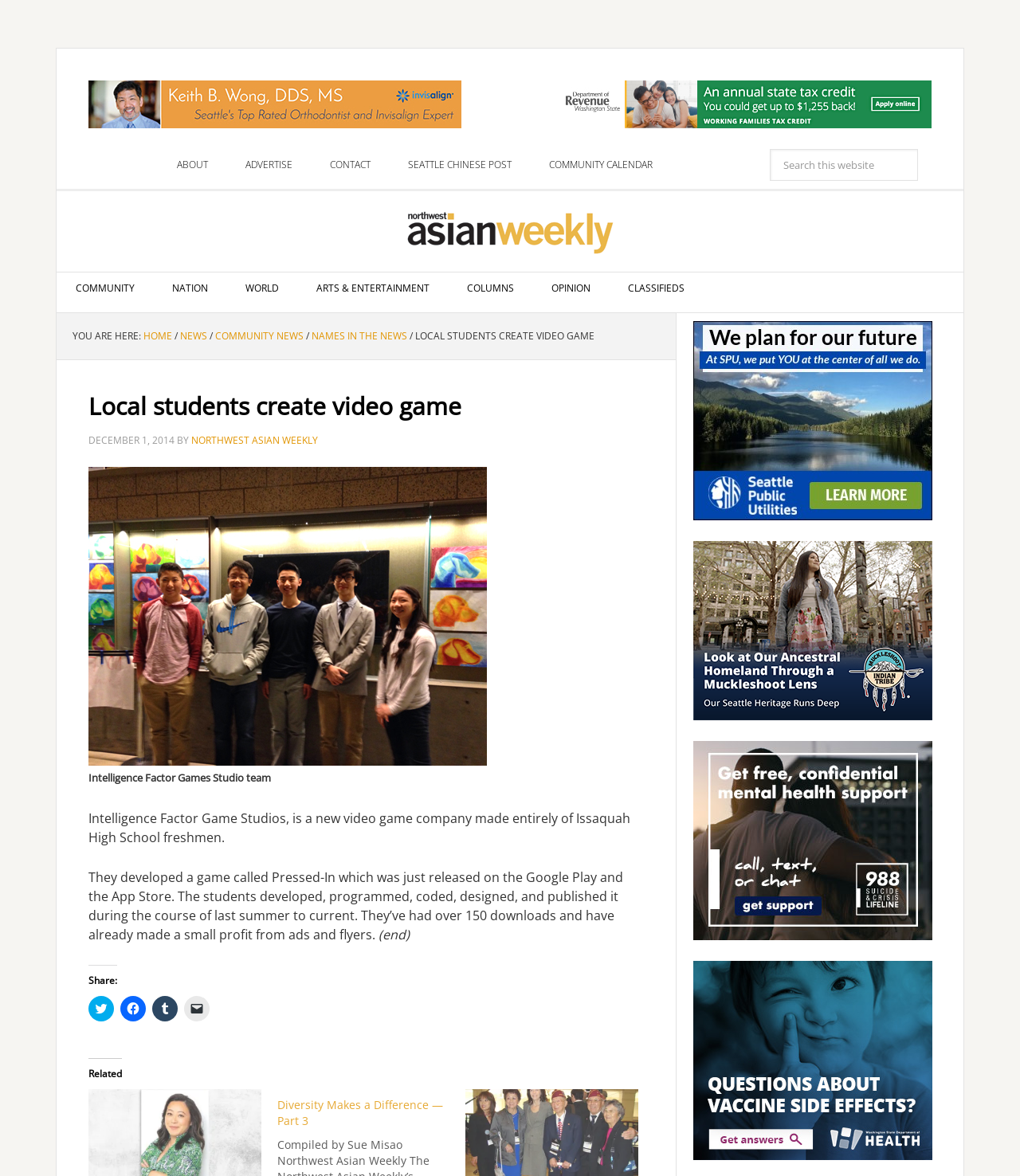Look at the image and answer the question in detail:
What is the date of the article?

The answer can be found in the article content, where the date is displayed as 'DECEMBER 1, 2014'.